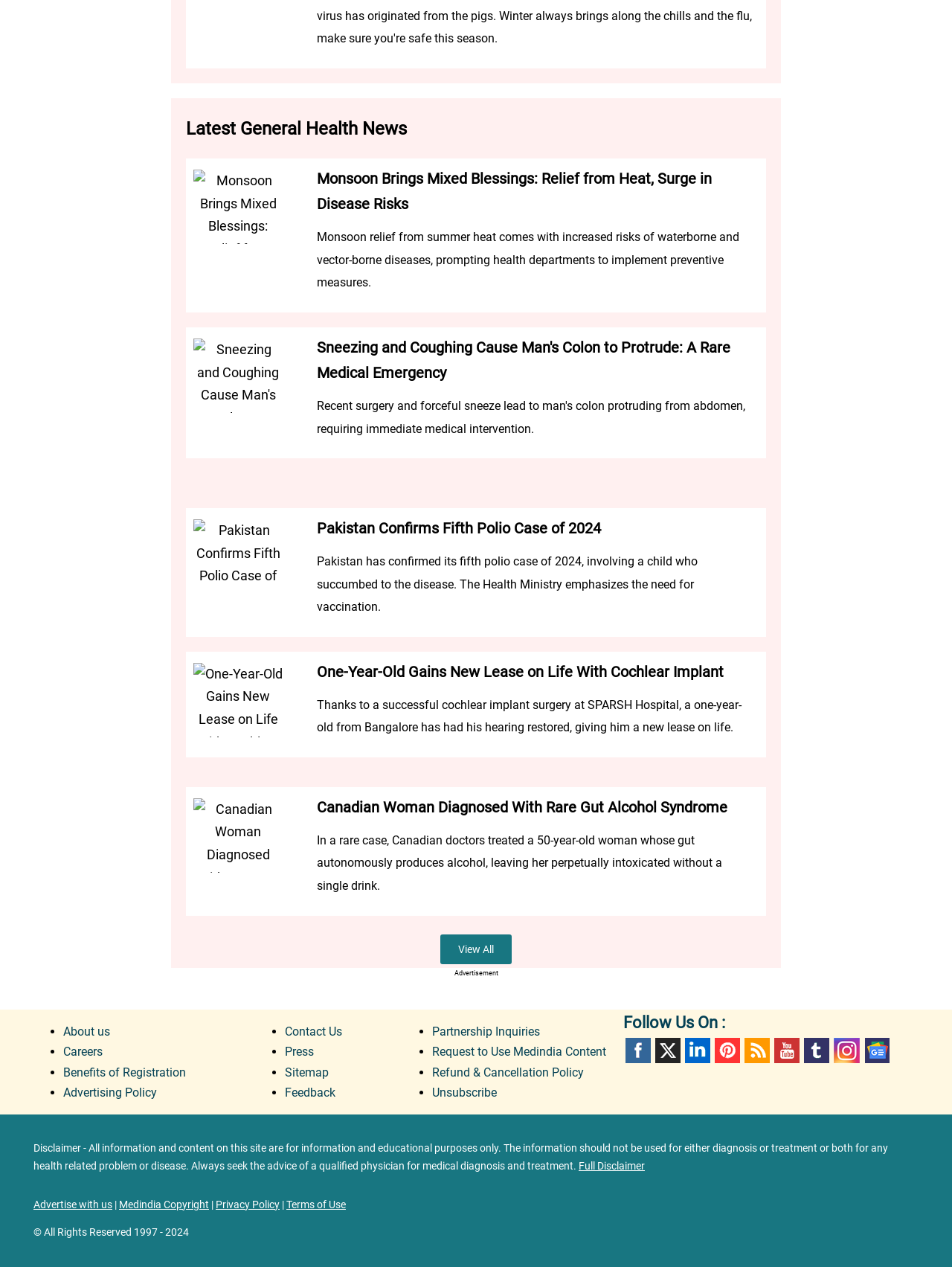Using the details in the image, give a detailed response to the question below:
What is the rare gut condition that a Canadian woman was diagnosed with?

A 50-year-old Canadian woman was diagnosed with a rare gut condition where her gut autonomously produces alcohol, leaving her perpetually intoxicated without consuming a single drink.